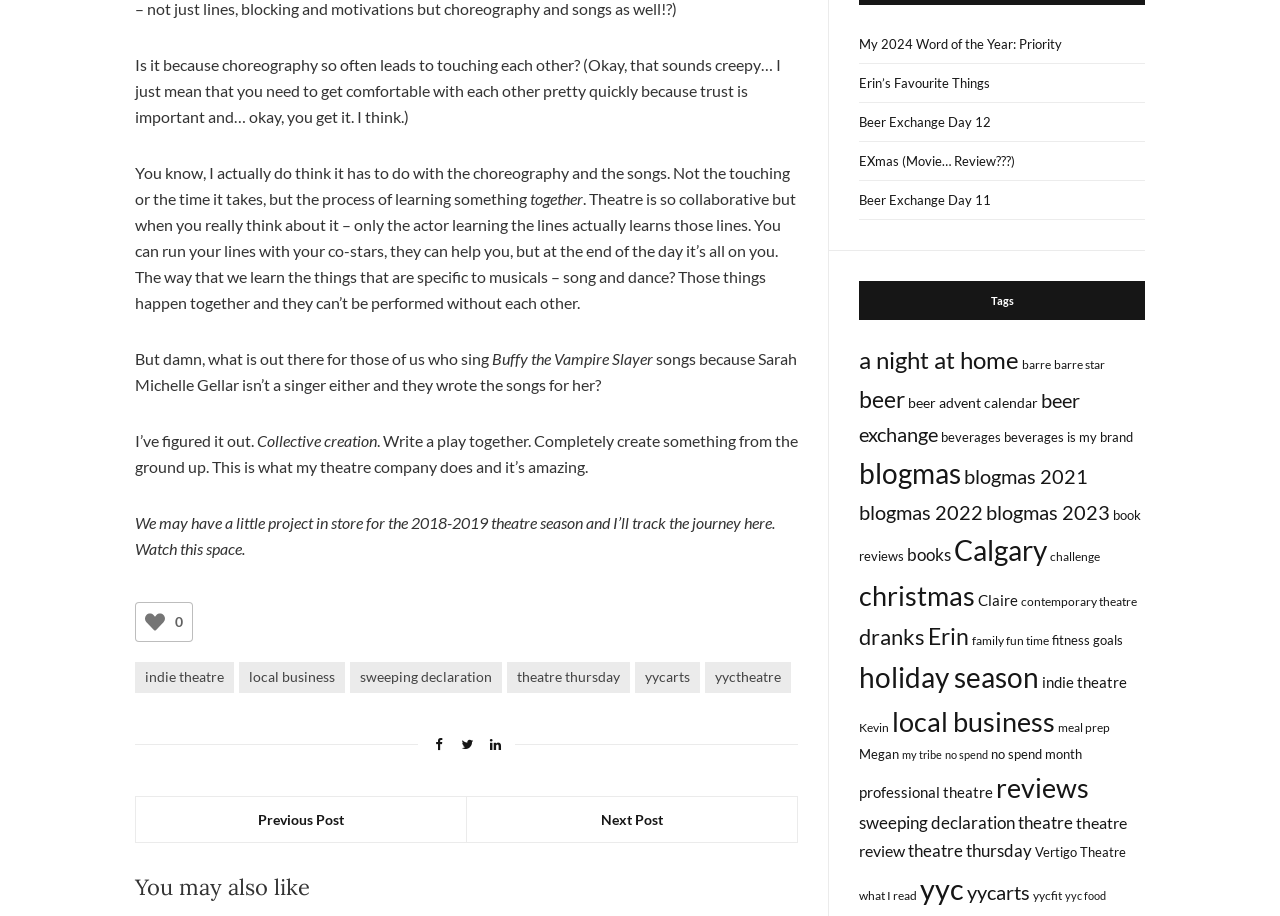Please give a succinct answer to the question in one word or phrase:
What is the purpose of the 'Like Button'?

To like a post